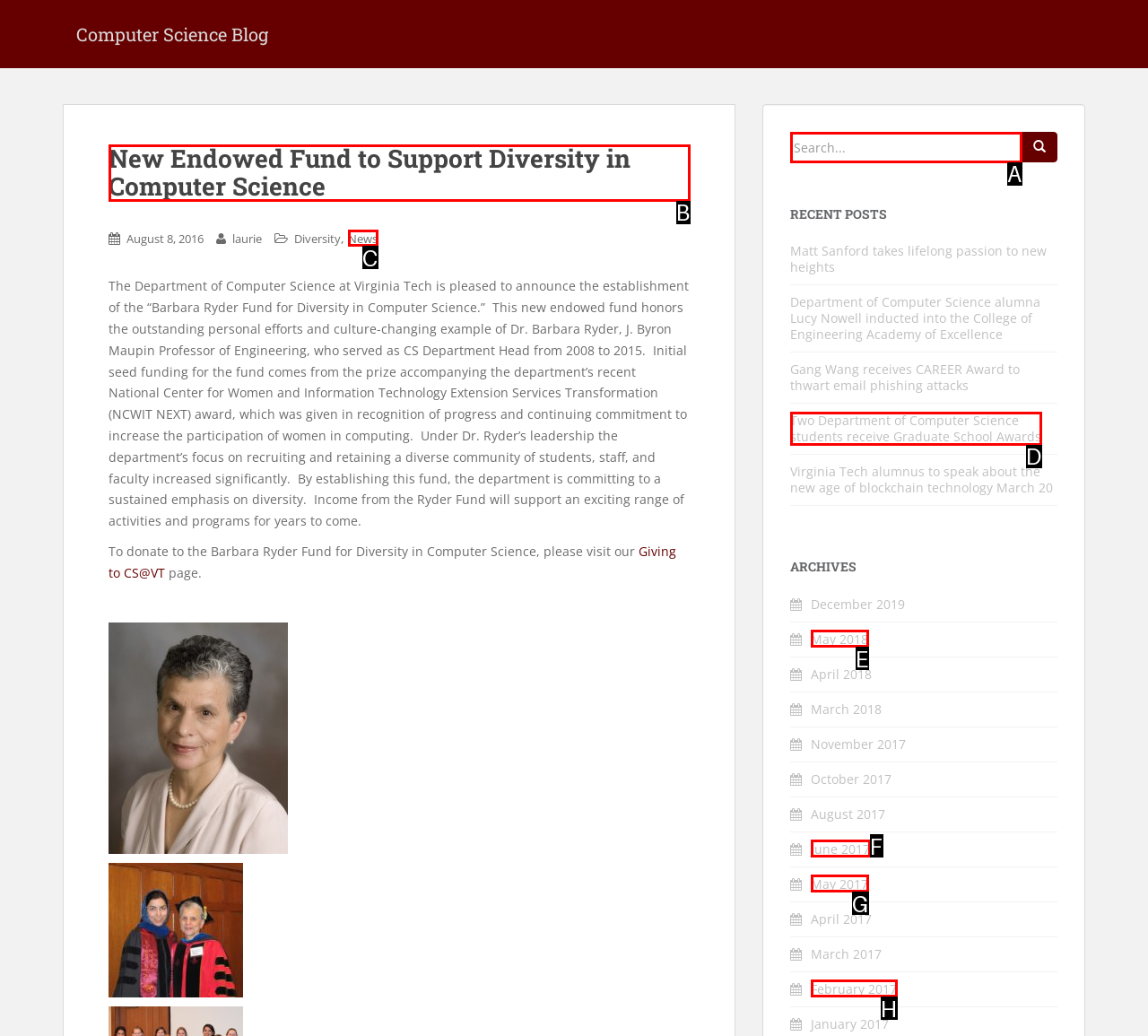For the instruction: Read the latest news, determine the appropriate UI element to click from the given options. Respond with the letter corresponding to the correct choice.

B